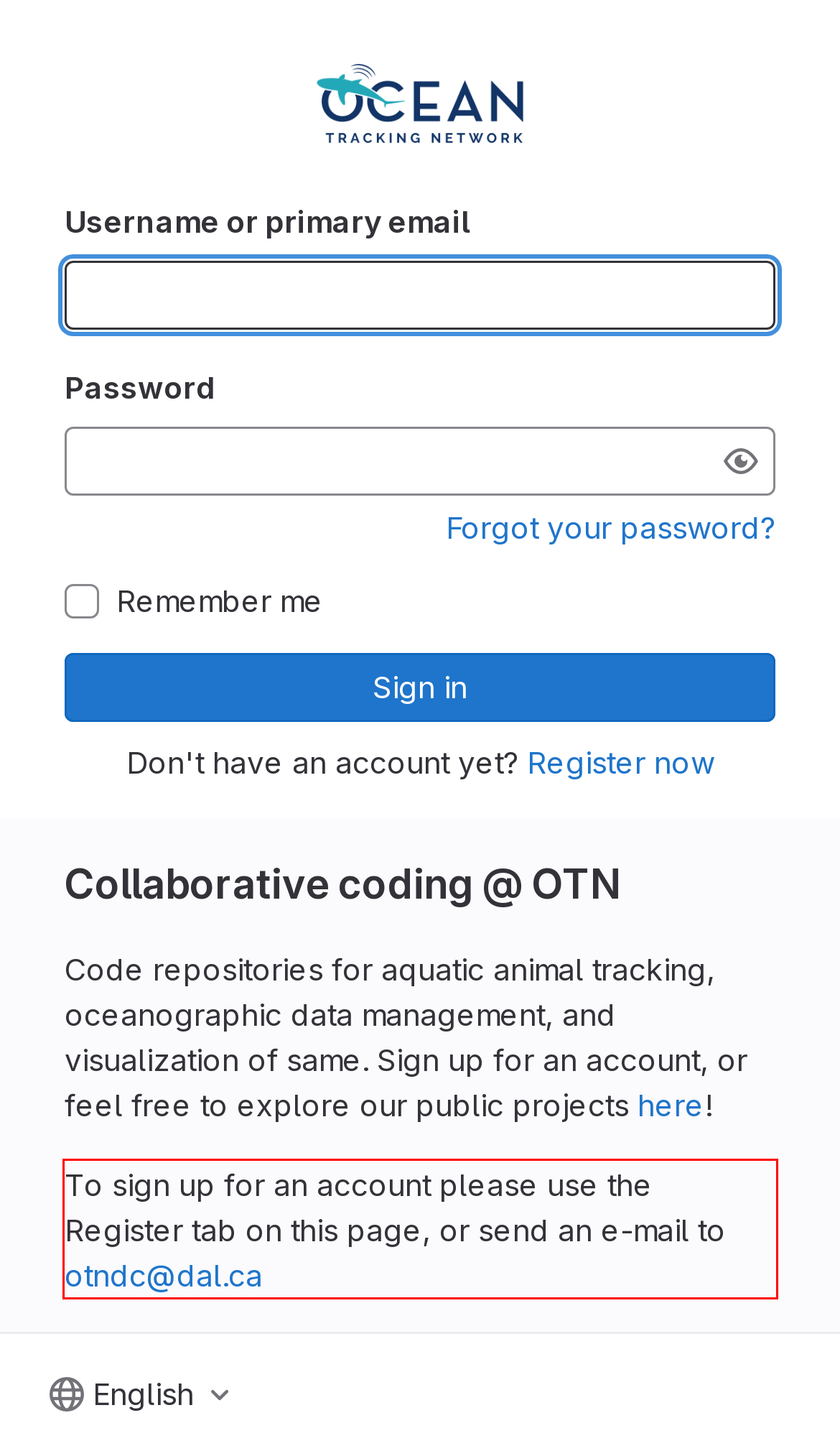Within the provided webpage screenshot, find the red rectangle bounding box and perform OCR to obtain the text content.

To sign up for an account please use the Register tab on this page, or send an e-mail to otndc@dal.ca